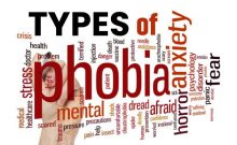Generate an in-depth description of the visual content.

The image titled "Types of Phobia" visually represents various aspects of phobias, using a word cloud format. Prominently featured is the word "phobia," highlighted in bold, red letters, emphasizing its significance in the context of fear and anxiety. Surrounding it are smaller words such as "anxiety," "fear," "mental," "scared," "health," and "horror," illustrating the broad spectrum of feelings and concepts associated with phobias. This artistic representation captures the complexity of phobias, conveying a sense of dread and unease while exploring the intricate relationships between fear and mental health. The backdrop might include subtle imagery that enhances the overall theme of anxiety and fear, making it an engaging visual for readers interested in understanding various phobias and their impacts on individuals.